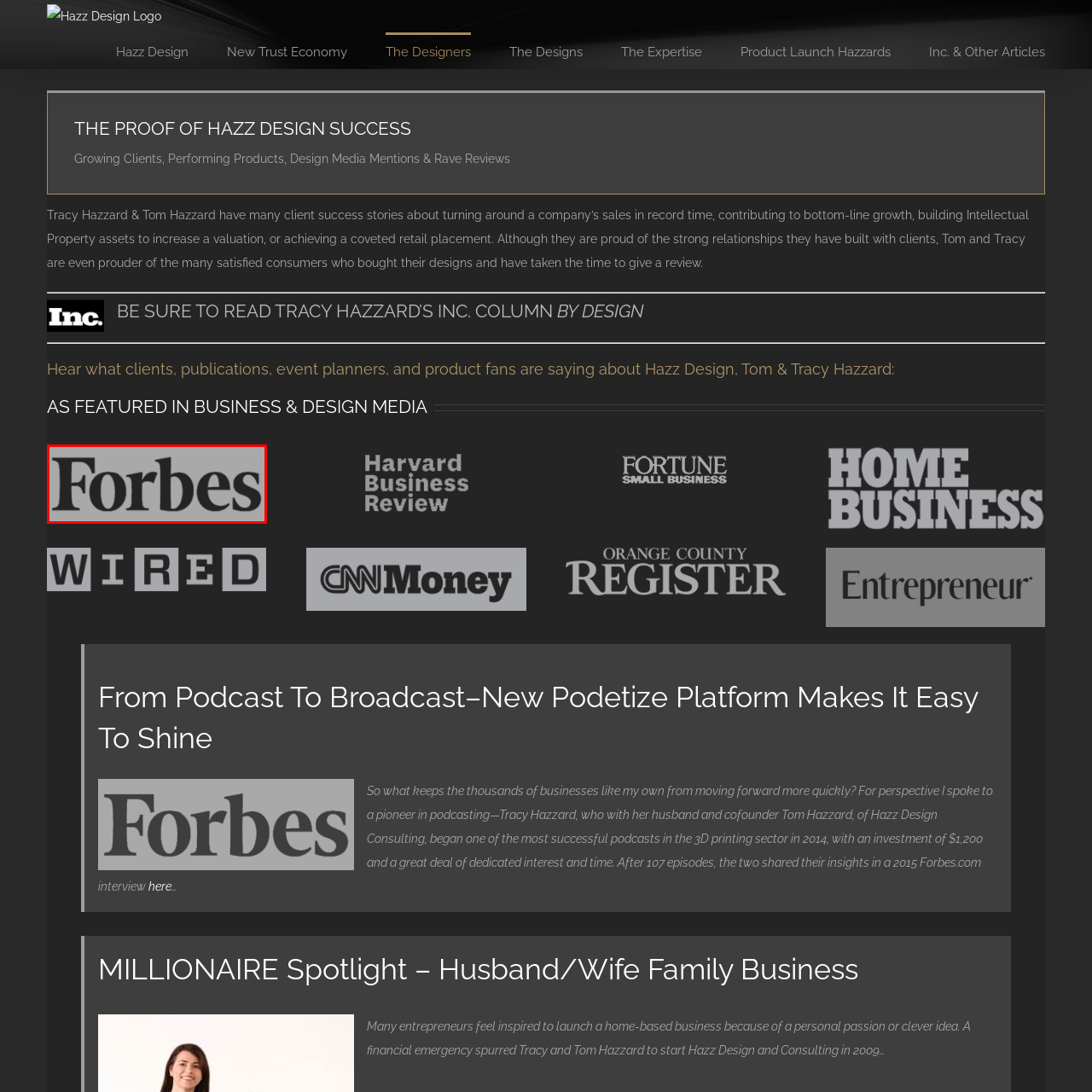What is the purpose of including the Forbes logo in the image?
Look closely at the area highlighted by the red bounding box and give a detailed response to the question.

The inclusion of the Forbes logo underscores Hazz Design's credibility and successful positioning within the business community, particularly in relation to their achievements and insights shared in the magazine.